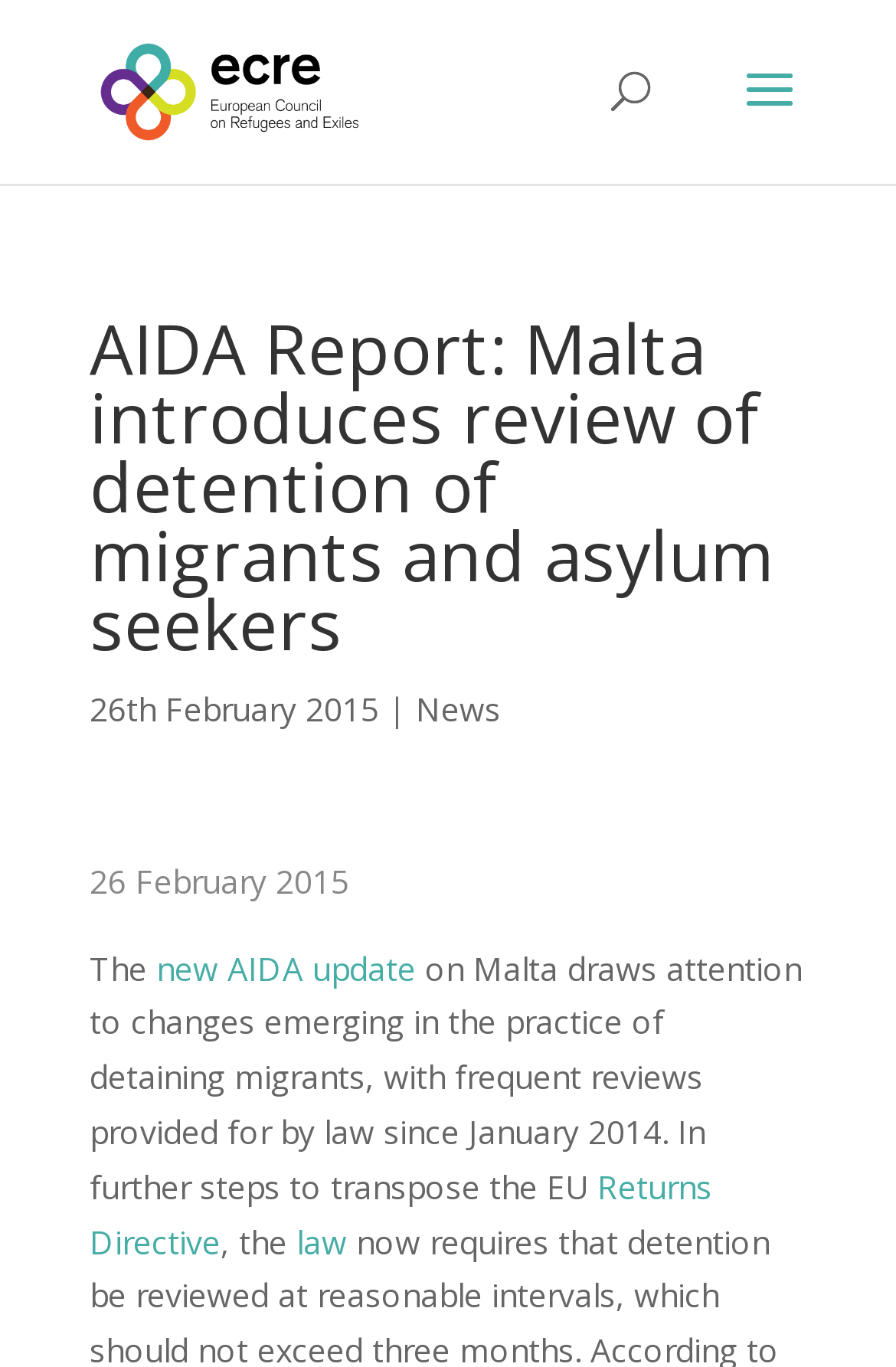What is the organization mentioned in the article?
Refer to the image and provide a one-word or short phrase answer.

European Council on Refugees and Exiles (ECRE)